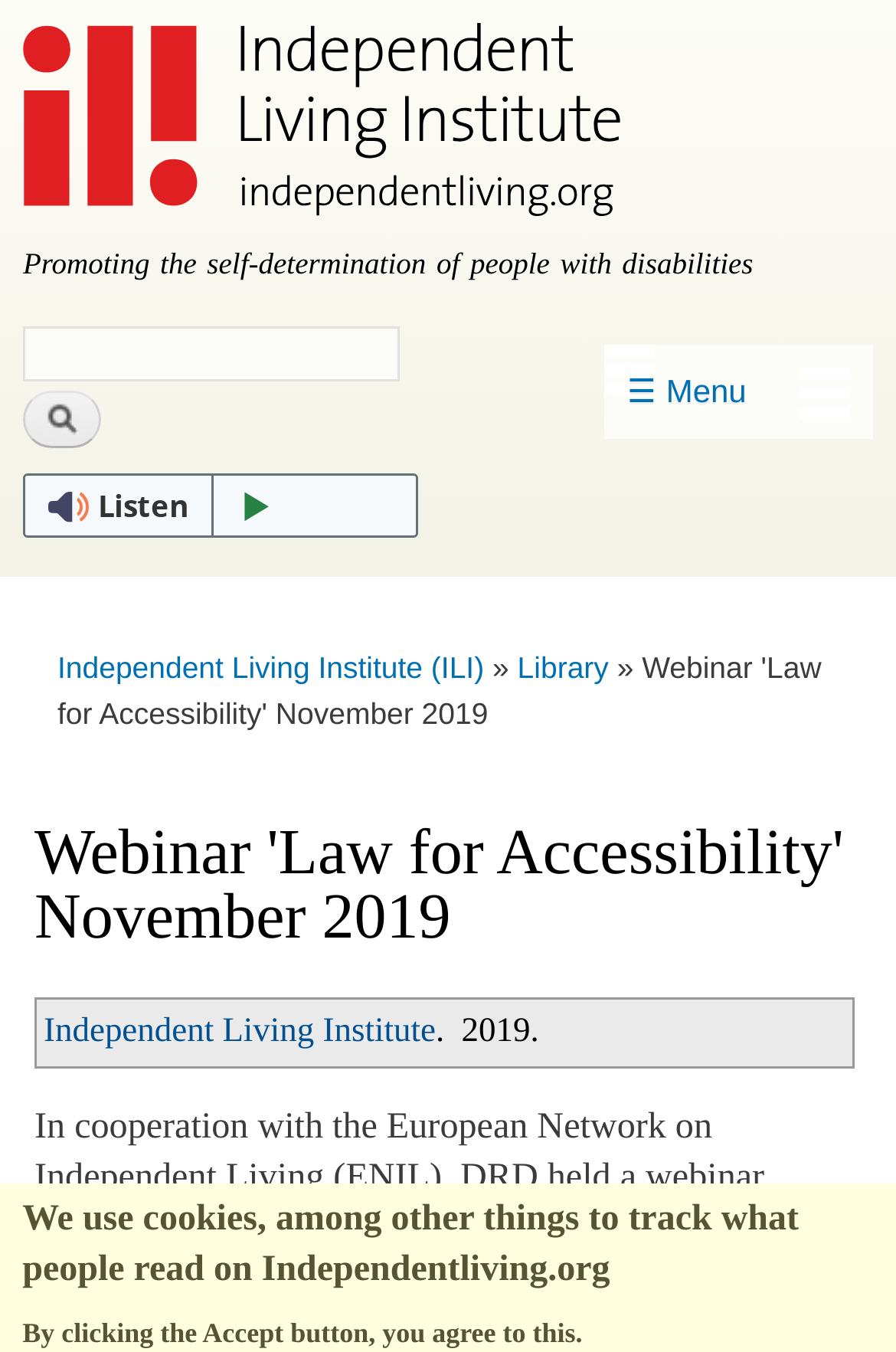Please determine the bounding box coordinates of the clickable area required to carry out the following instruction: "Go to the 'Home' page". The coordinates must be four float numbers between 0 and 1, represented as [left, top, right, bottom].

[0.0, 0.0, 0.705, 0.178]